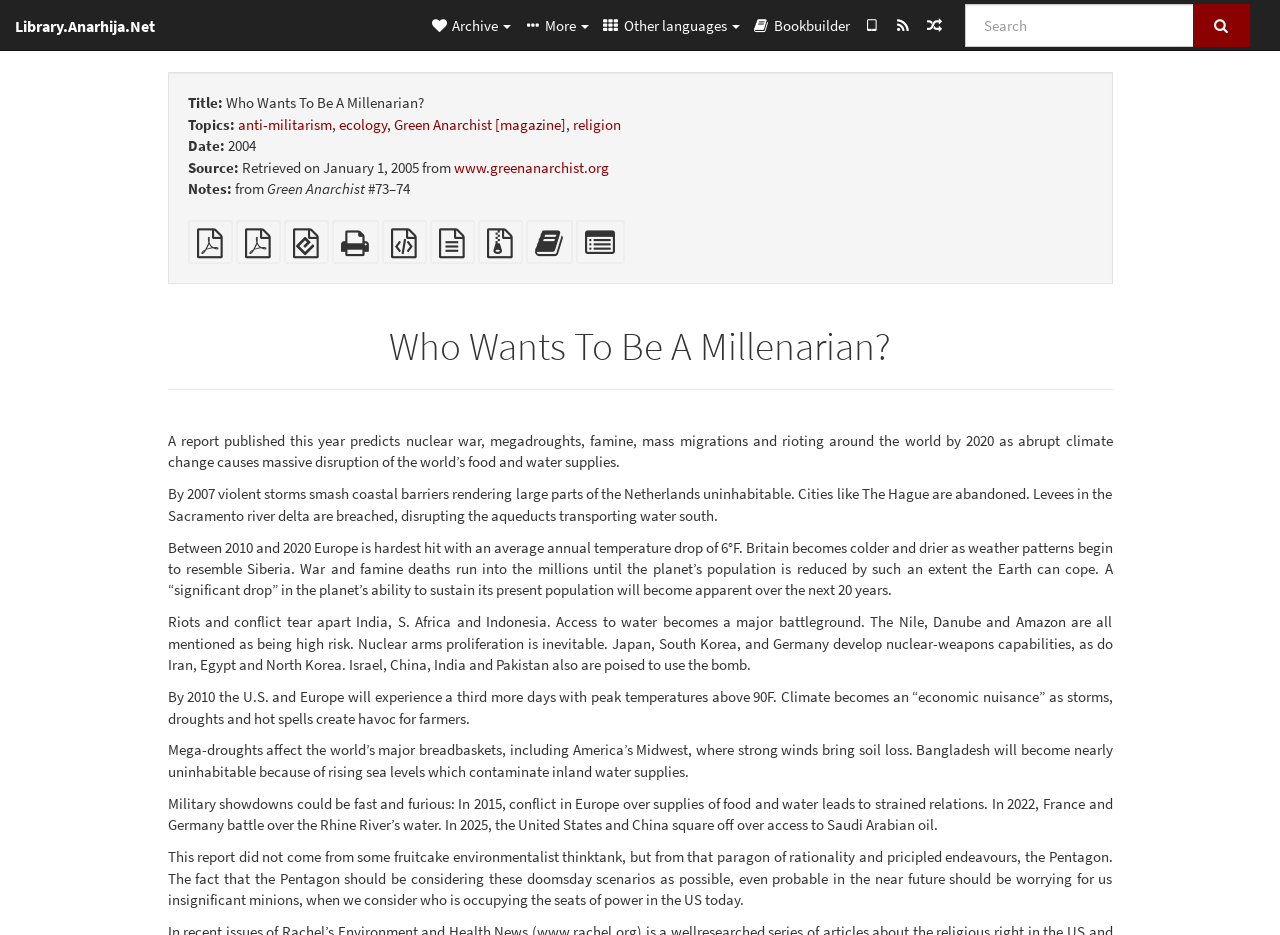Find the bounding box coordinates for the area that should be clicked to accomplish the instruction: "Search for a text".

[0.754, 0.004, 0.933, 0.05]